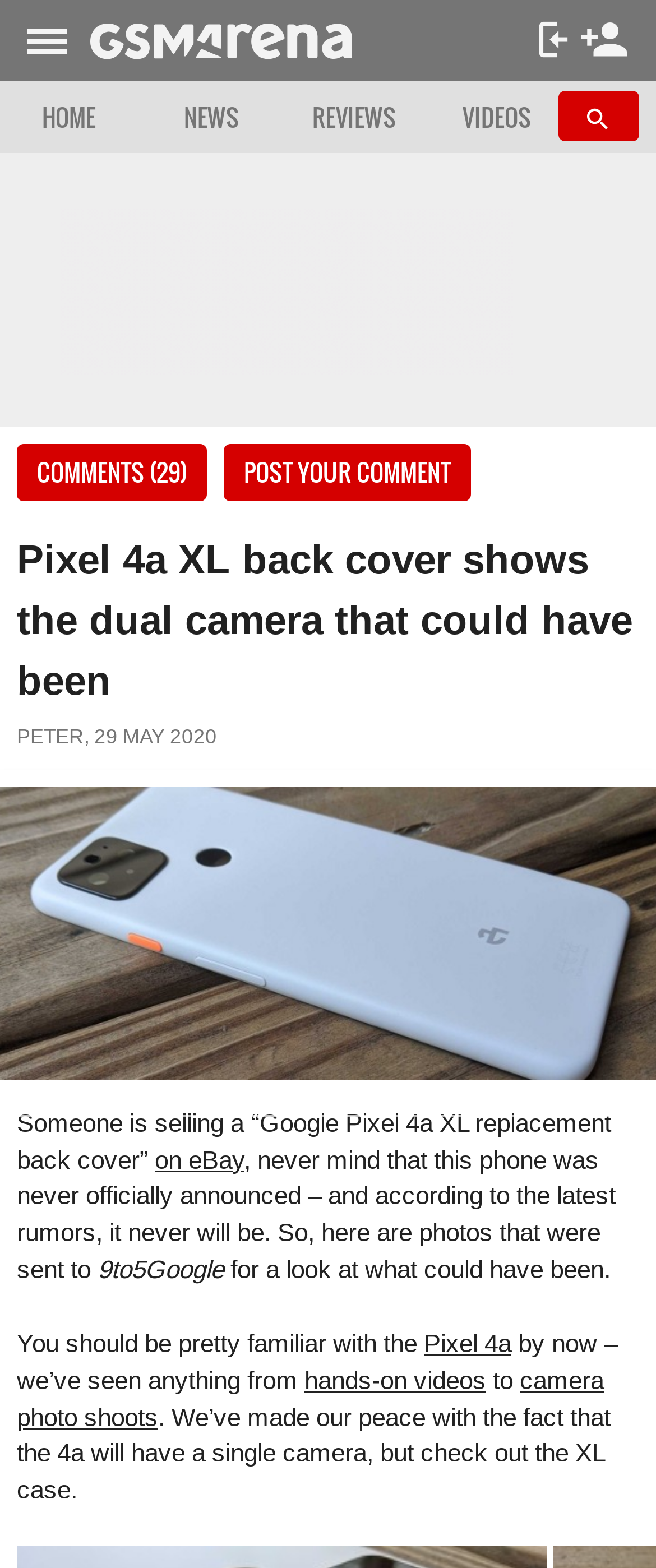Show me the bounding box coordinates of the clickable region to achieve the task as per the instruction: "Read comments".

[0.026, 0.283, 0.315, 0.32]